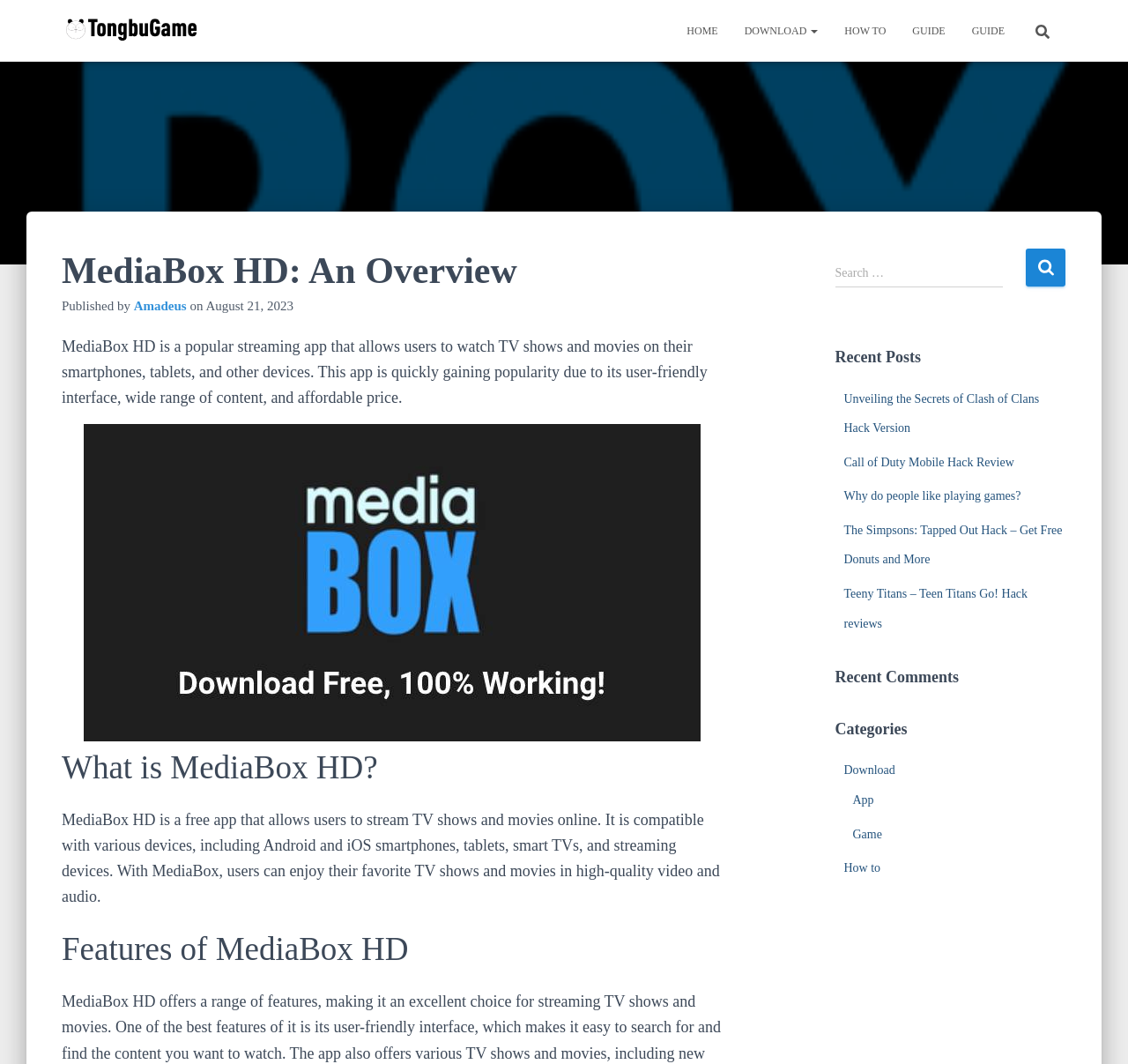Could you locate the bounding box coordinates for the section that should be clicked to accomplish this task: "Read recent posts".

[0.74, 0.324, 0.945, 0.348]